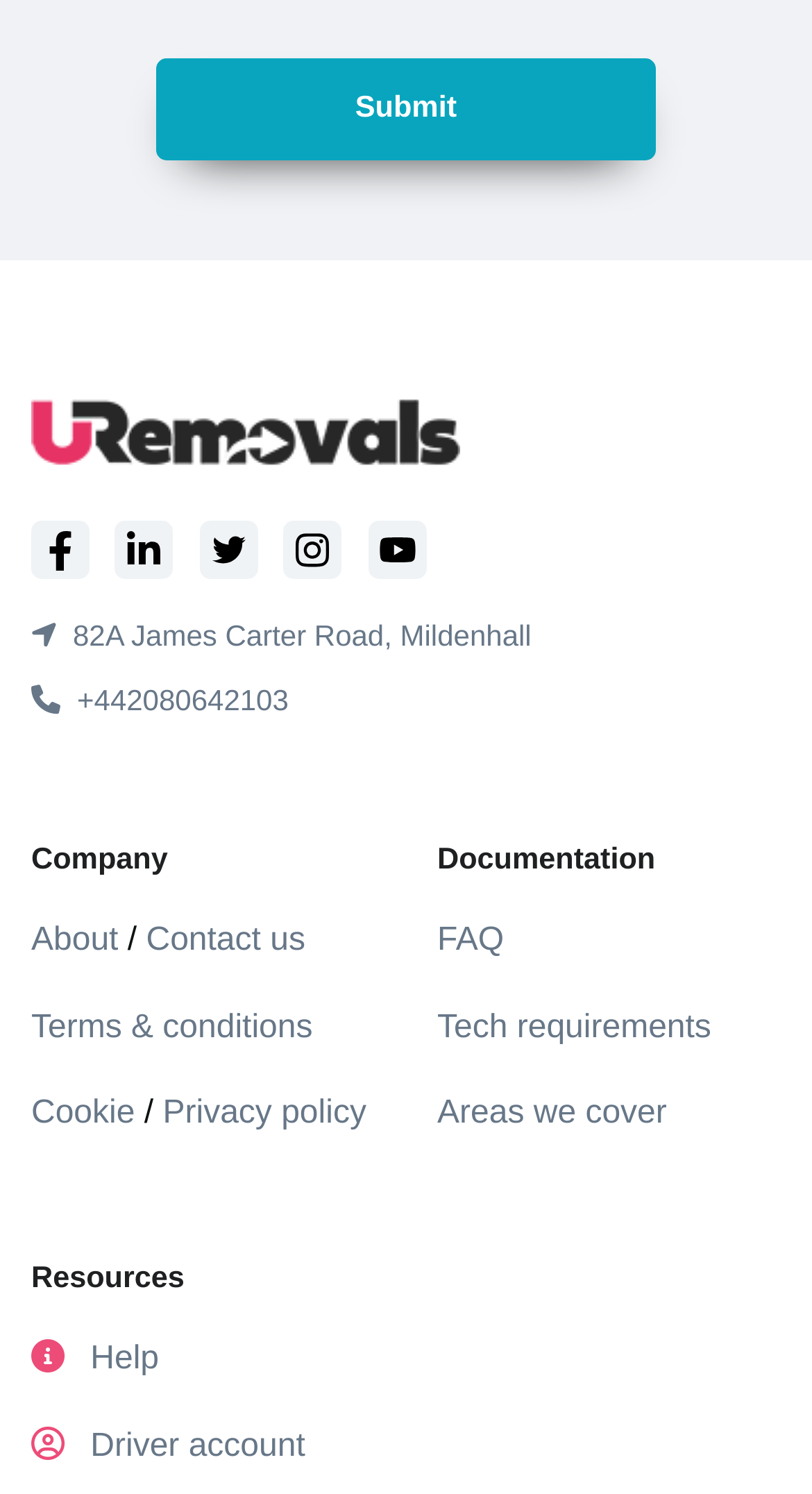Please use the details from the image to answer the following question comprehensively:
What is the phone number of the company?

I found the phone number by looking at the link element located at [0.038, 0.442, 0.962, 0.495] which contains the phone number '+442080642103'.